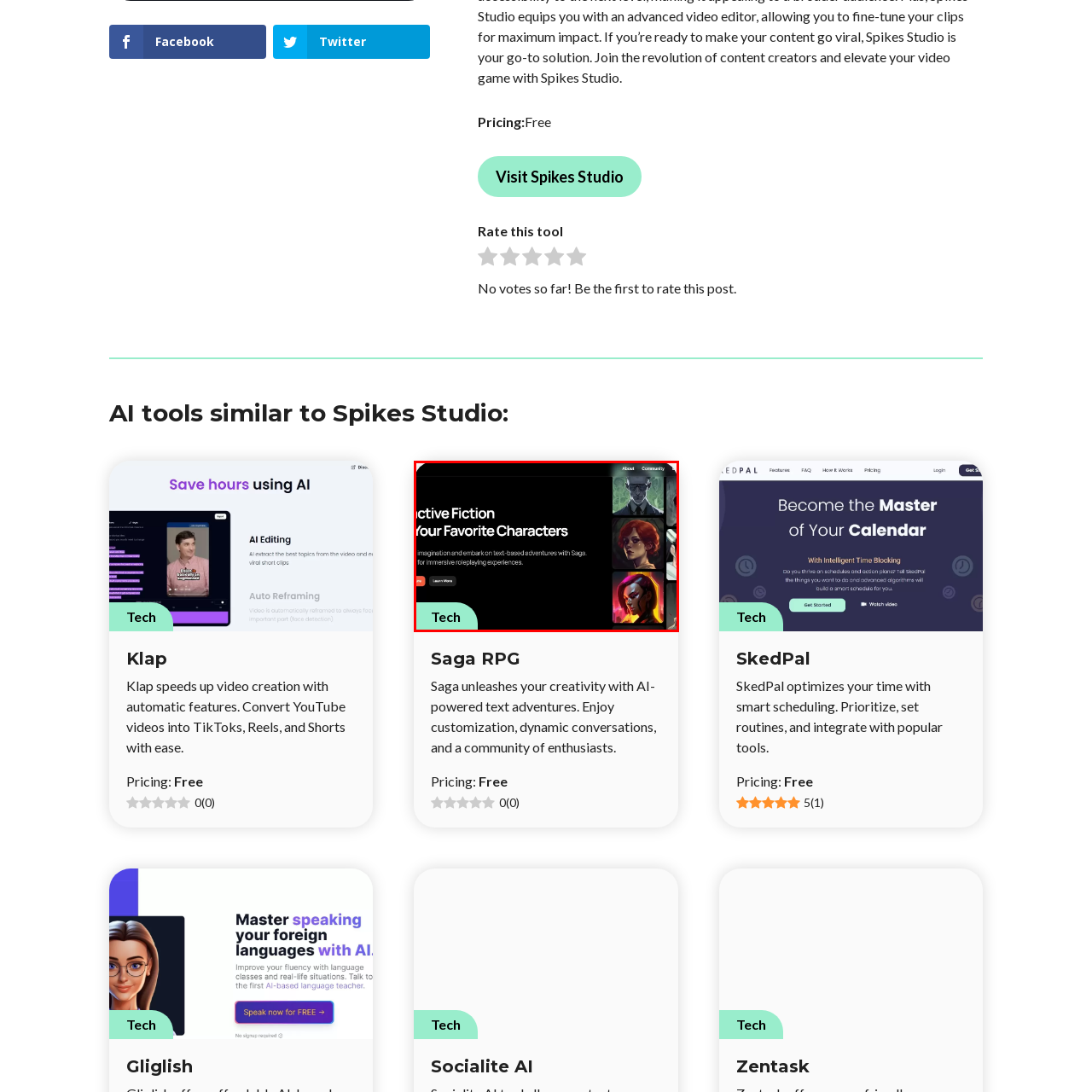What is the focus of the tech-driven creative space?
Look closely at the image inside the red bounding box and answer the question with as much detail as possible.

The caption states that the platform embodies the essence of a tech-driven creative space focused on narrative exploration, highlighting the importance of storytelling and narrative exploration on the platform.